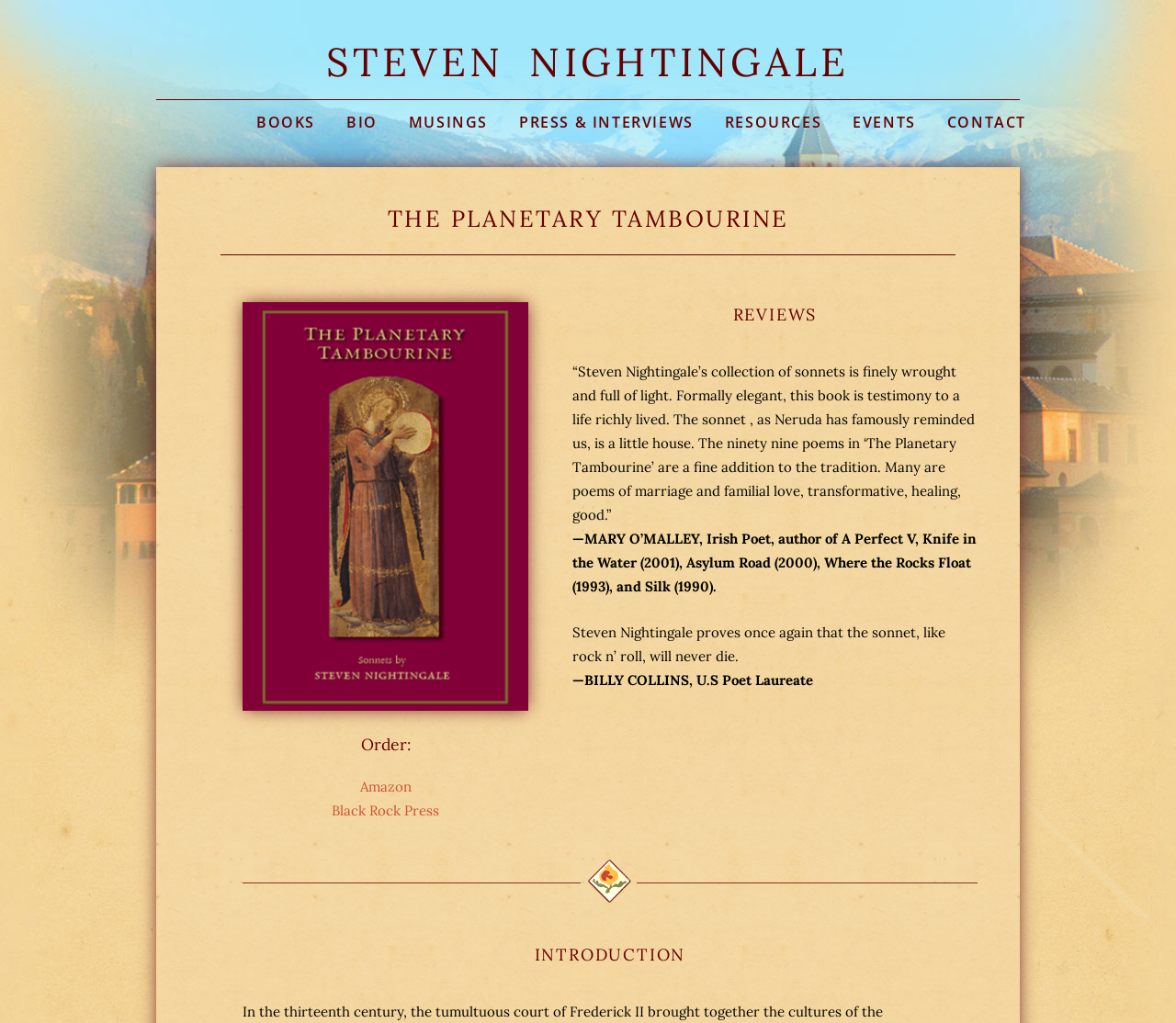Who wrote the review?
Provide an in-depth and detailed answer to the question.

In the reviews section, it is mentioned that '“Steven Nightingale’s collection of sonnets is finely wrought and full of light. Formally elegant, this book is testimony to a life richly lived. The sonnet, as Neruda has famously reminded us, is a little house. The ninety nine poems in ‘The Planetary Tambourine’ are a fine addition to the tradition. Many are poems of marriage and familial love, transformative, healing, good.” —MARY O’MALLEY', which indicates that Mary O'Malley wrote the review.